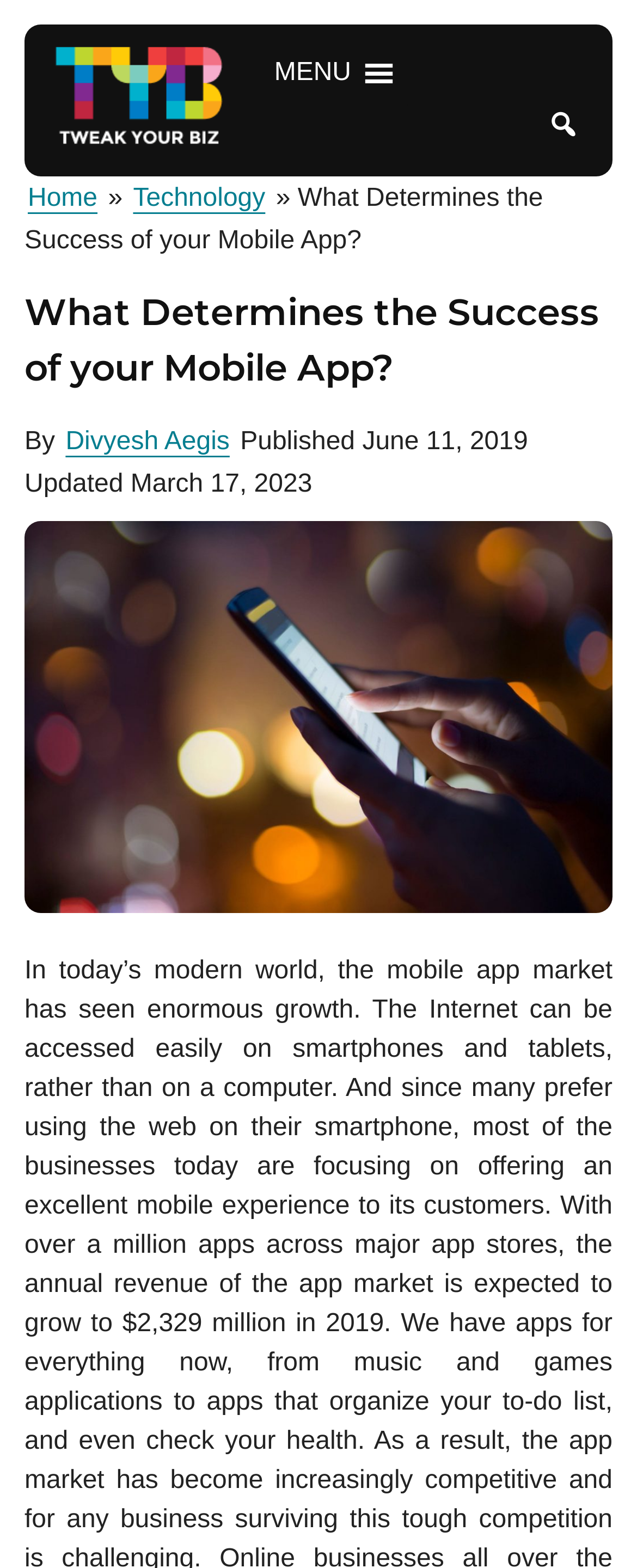Given the description alt="Tweak Your Biz", predict the bounding box coordinates of the UI element. Ensure the coordinates are in the format (top-left x, top-left y, bottom-right x, bottom-right y) and all values are between 0 and 1.

[0.077, 0.026, 0.359, 0.106]